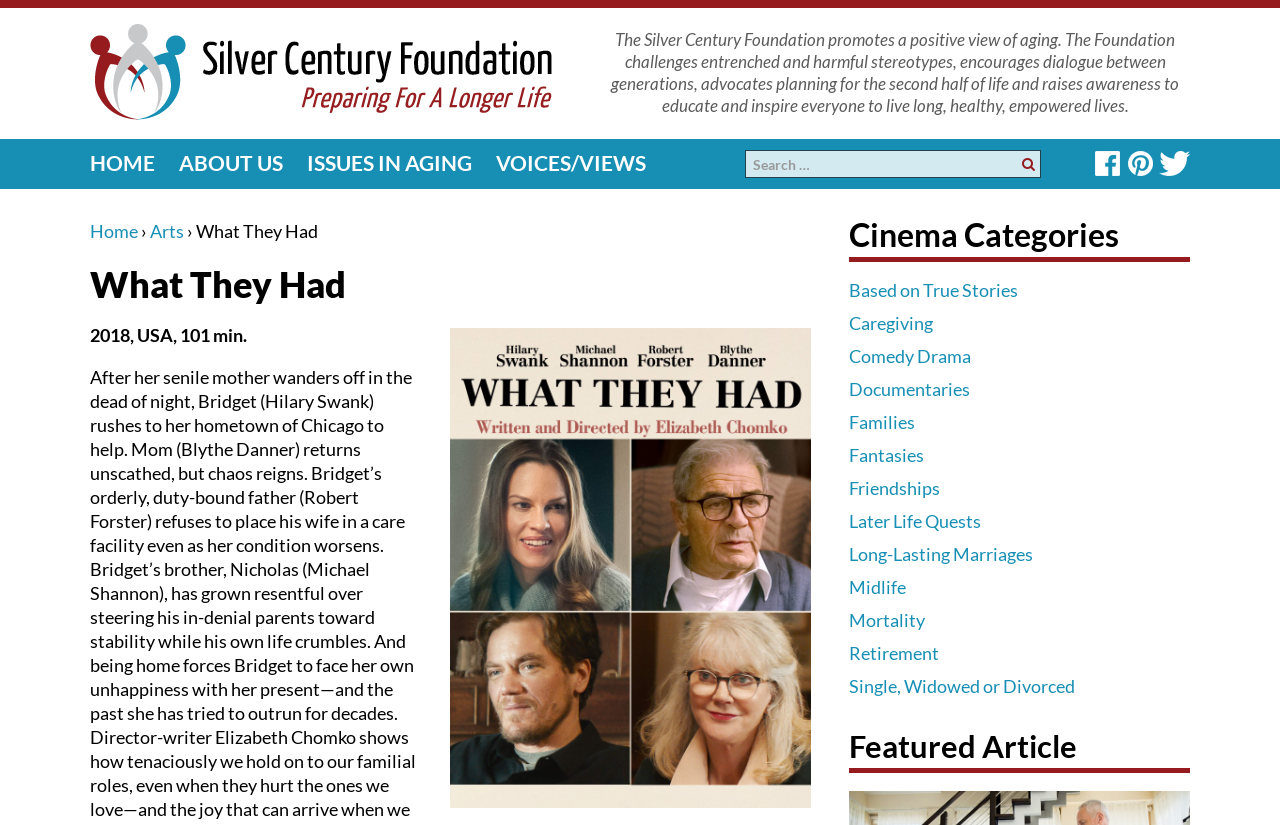Locate and extract the headline of this webpage.

What They Had